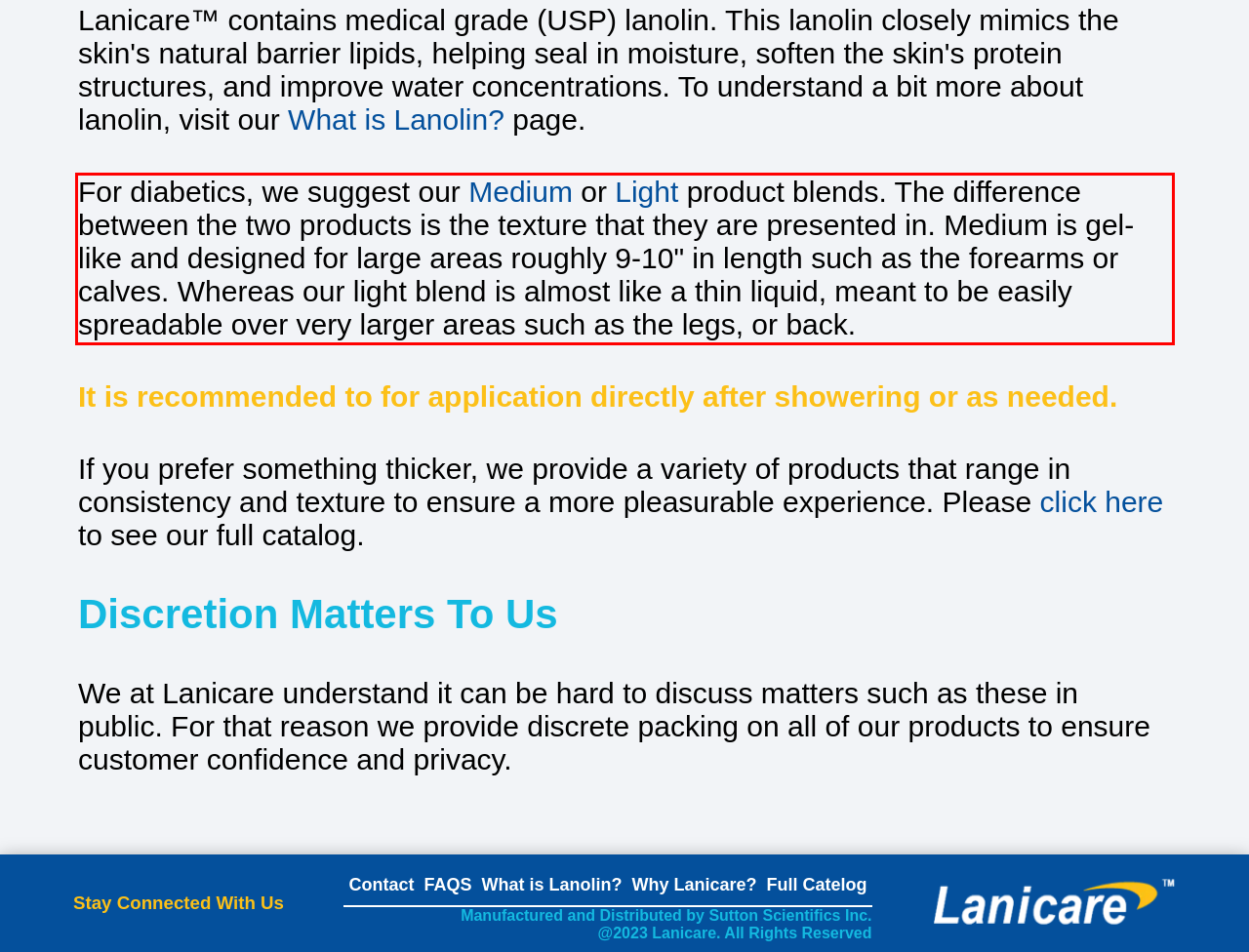Please analyze the screenshot of a webpage and extract the text content within the red bounding box using OCR.

For diabetics, we suggest our Medium or Light product blends. The difference between the two products is the texture that they are presented in. Medium is gel-like and designed for large areas roughly 9-10" in length such as the forearms or calves. Whereas our light blend is almost like a thin liquid, meant to be easily spreadable over very larger areas such as the legs, or back.